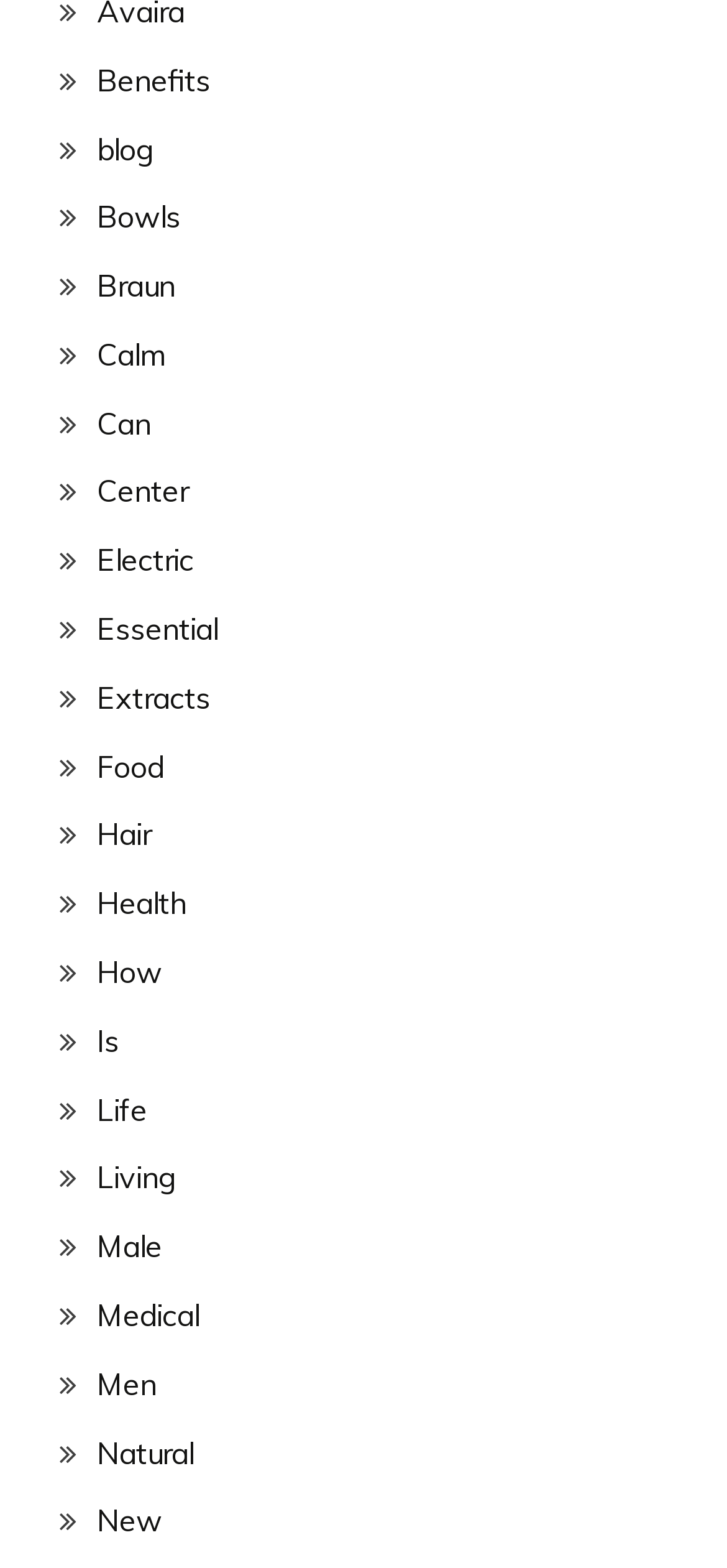How many links start with the letter 'B'?
Based on the image, provide your answer in one word or phrase.

4